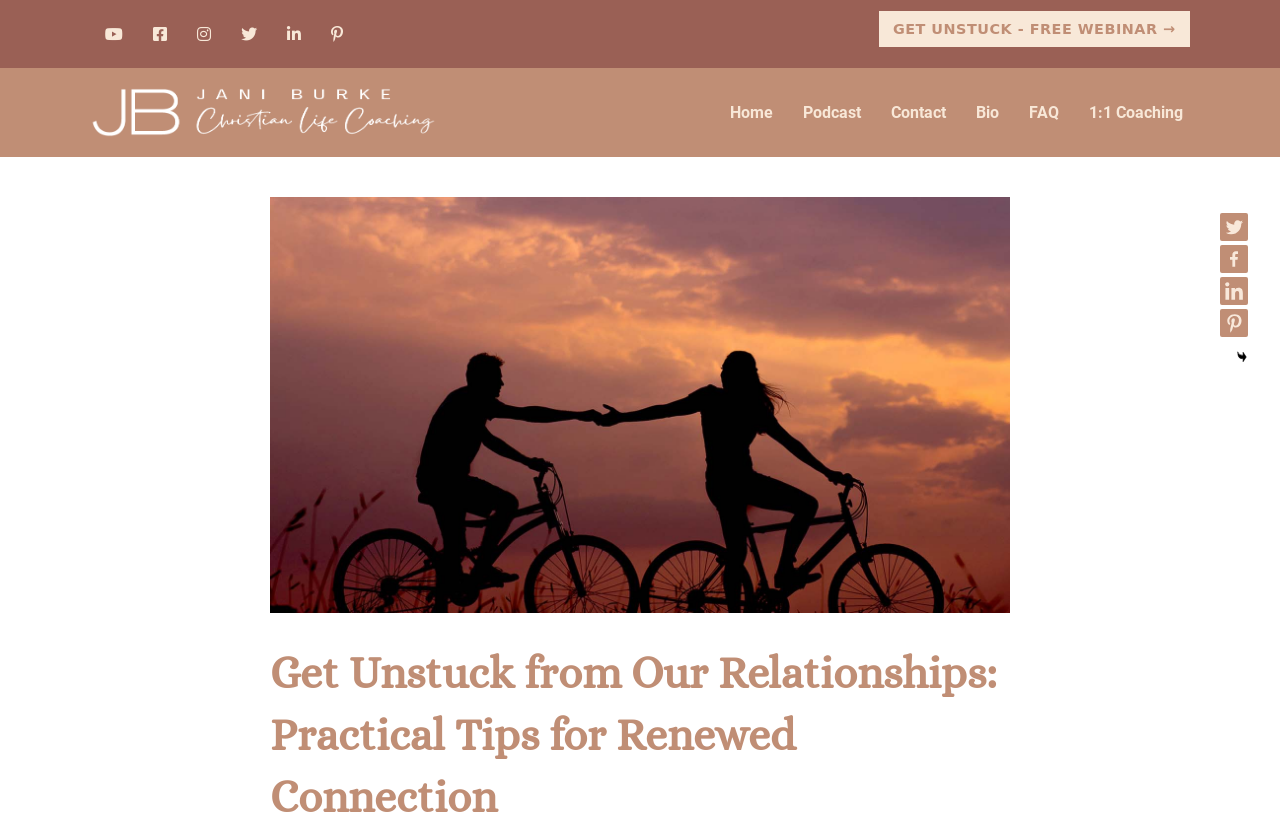Locate the bounding box coordinates of the element that should be clicked to fulfill the instruction: "View the podcast page".

[0.627, 0.121, 0.672, 0.154]